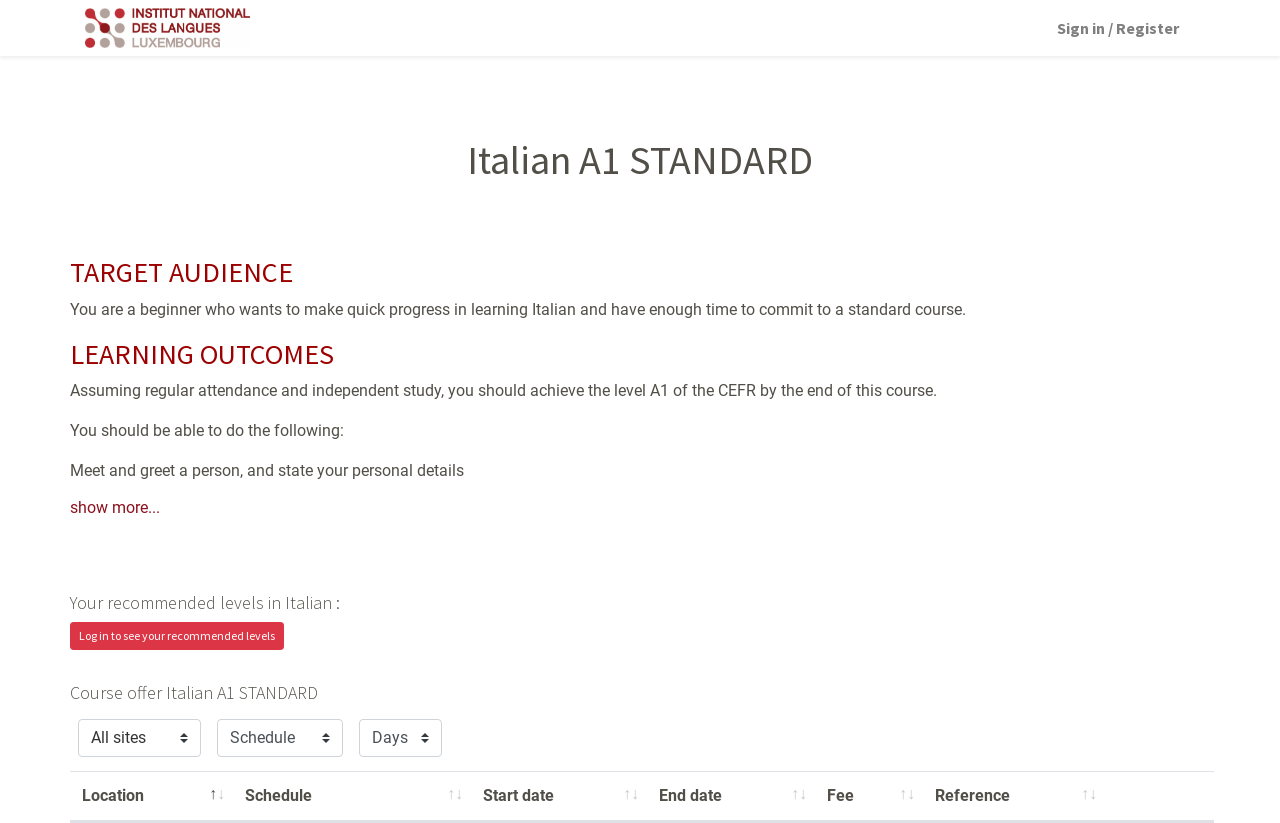From the image, can you give a detailed response to the question below:
What is the learning outcome of the Italian A1 STANDARD course?

The learning outcome of the Italian A1 STANDARD course is to achieve the level A1 of the CEFR (Common European Framework of Reference for Languages) by the end of the course, assuming regular attendance and independent study, as stated in the 'LEARNING OUTCOMES' section of the webpage.